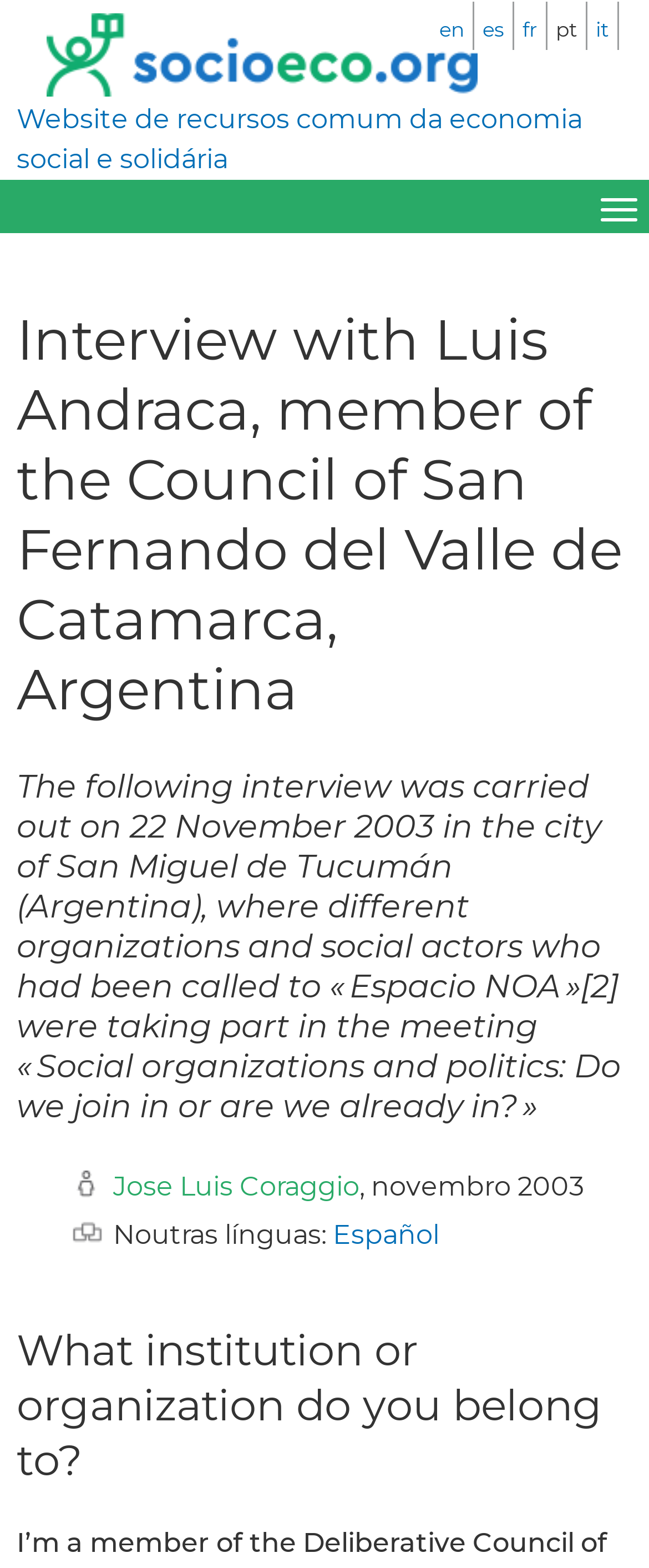Find the bounding box coordinates of the UI element according to this description: "Español".

[0.513, 0.777, 0.677, 0.797]